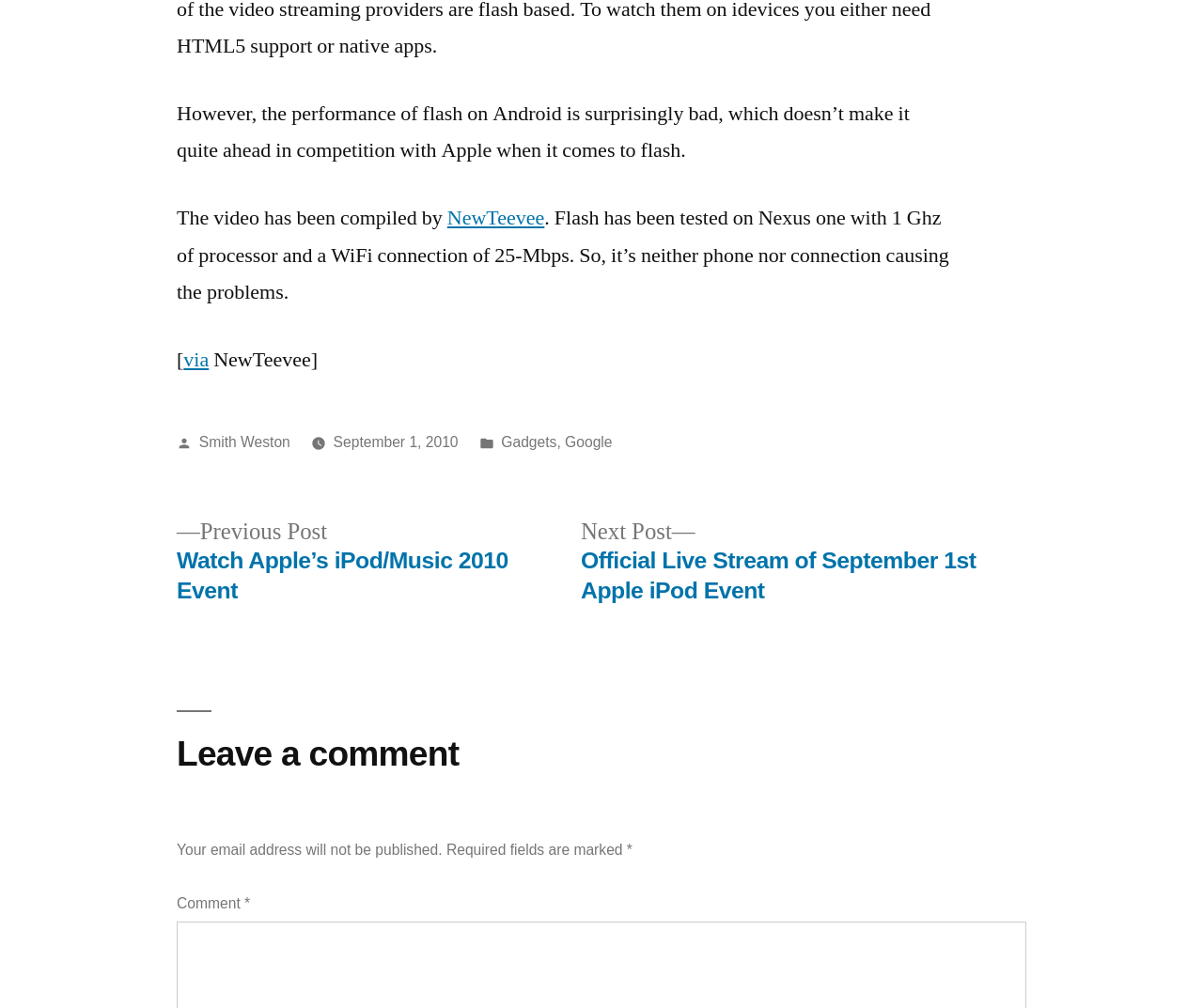Using the format (top-left x, top-left y, bottom-right x, bottom-right y), provide the bounding box coordinates for the described UI element. All values should be floating point numbers between 0 and 1: Terms and Conditions

None